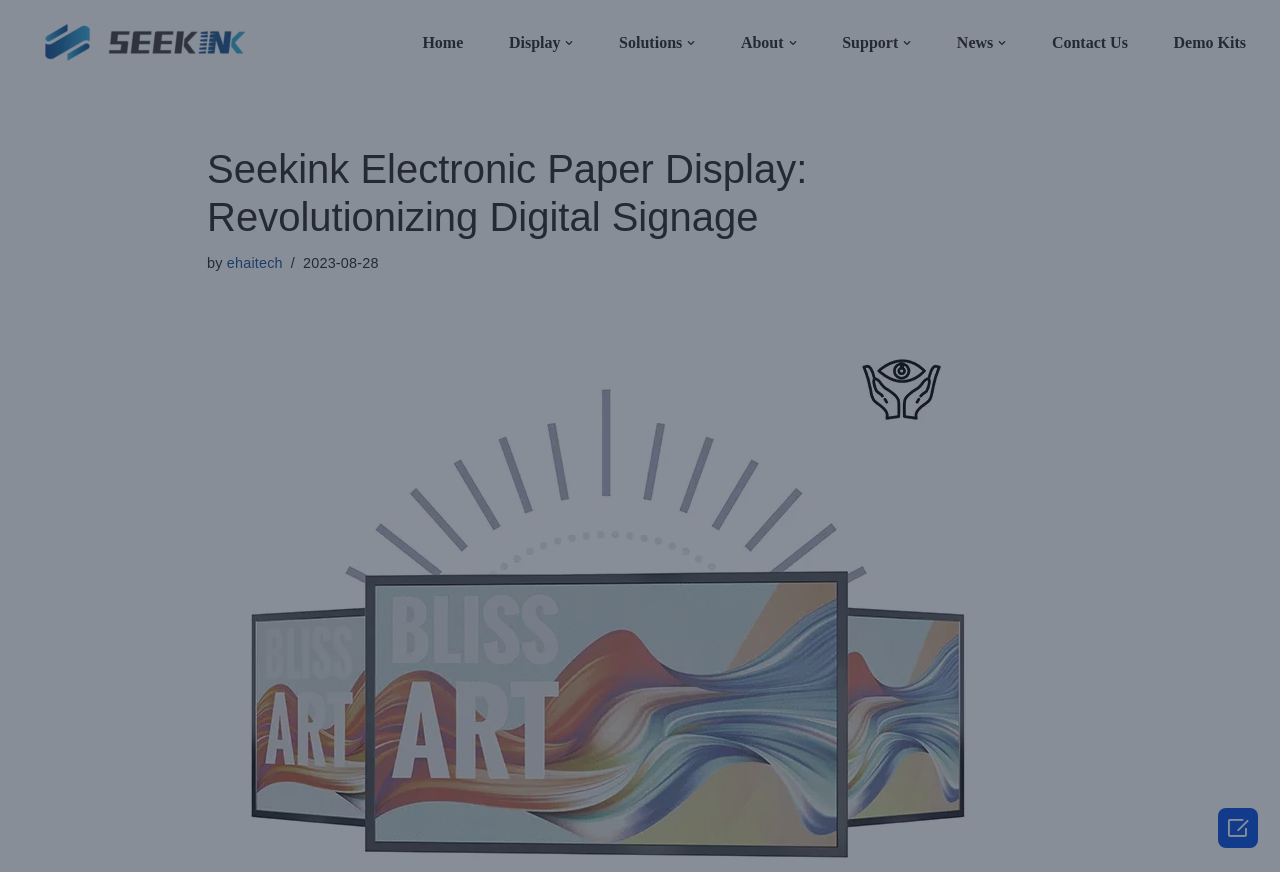Identify the bounding box coordinates of the area that should be clicked in order to complete the given instruction: "Open the 'Smart Workplace' submenu". The bounding box coordinates should be four float numbers between 0 and 1, i.e., [left, top, right, bottom].

[0.523, 0.132, 0.71, 0.161]